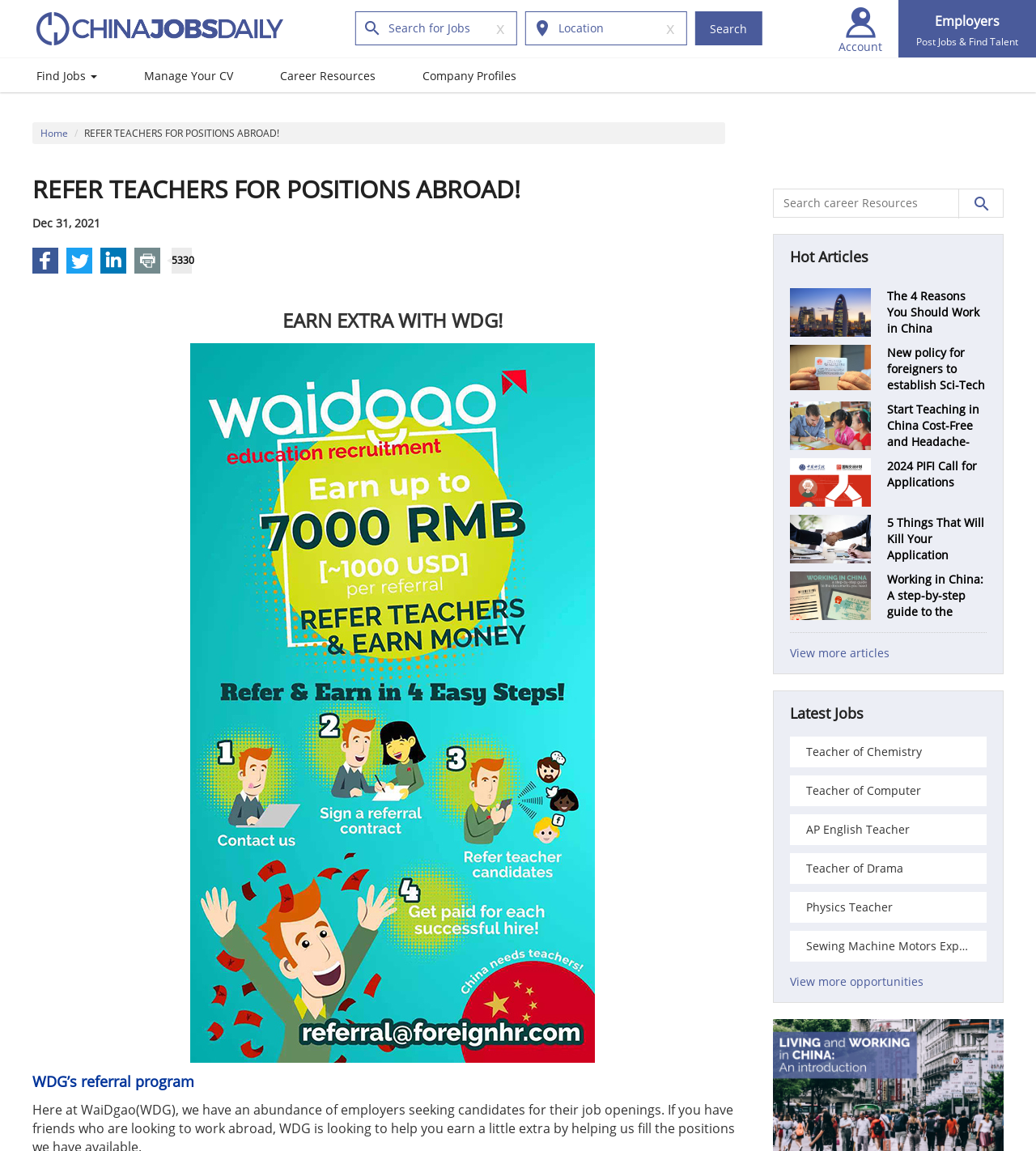Find the bounding box coordinates for the area that must be clicked to perform this action: "Search for jobs".

[0.343, 0.01, 0.736, 0.039]